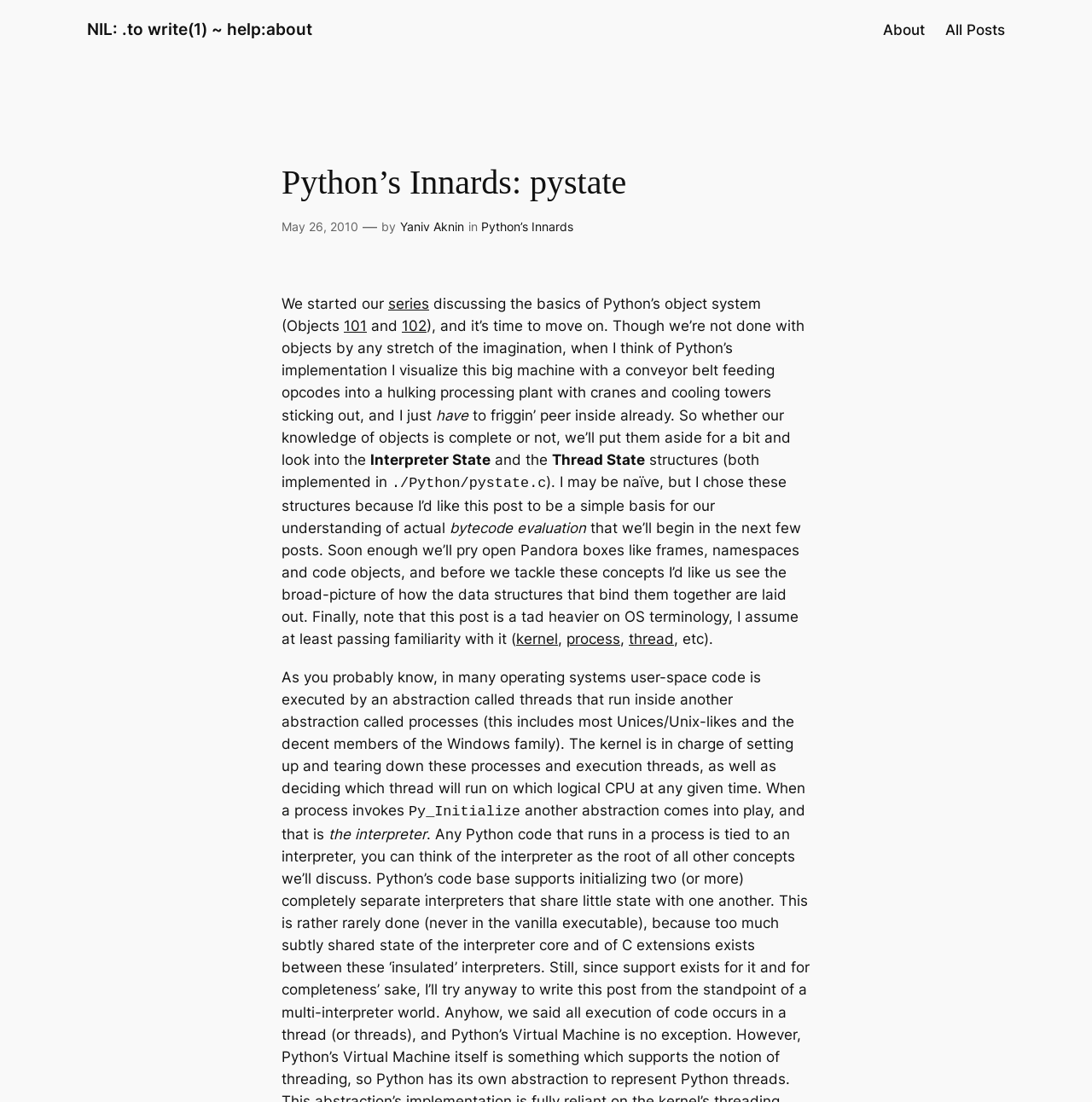Who is the author of the post? Examine the screenshot and reply using just one word or a brief phrase.

Yaniv Aknin